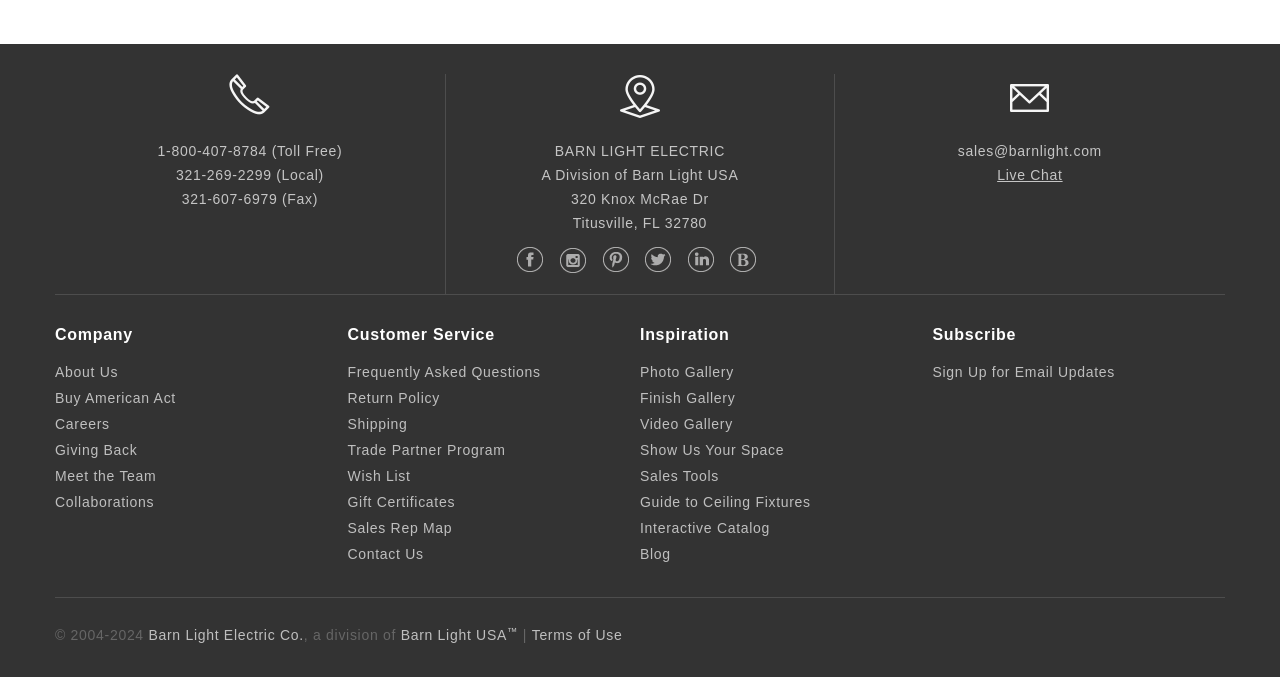Please identify the bounding box coordinates of the clickable area that will fulfill the following instruction: "Call the toll-free number". The coordinates should be in the format of four float numbers between 0 and 1, i.e., [left, top, right, bottom].

[0.123, 0.211, 0.267, 0.235]